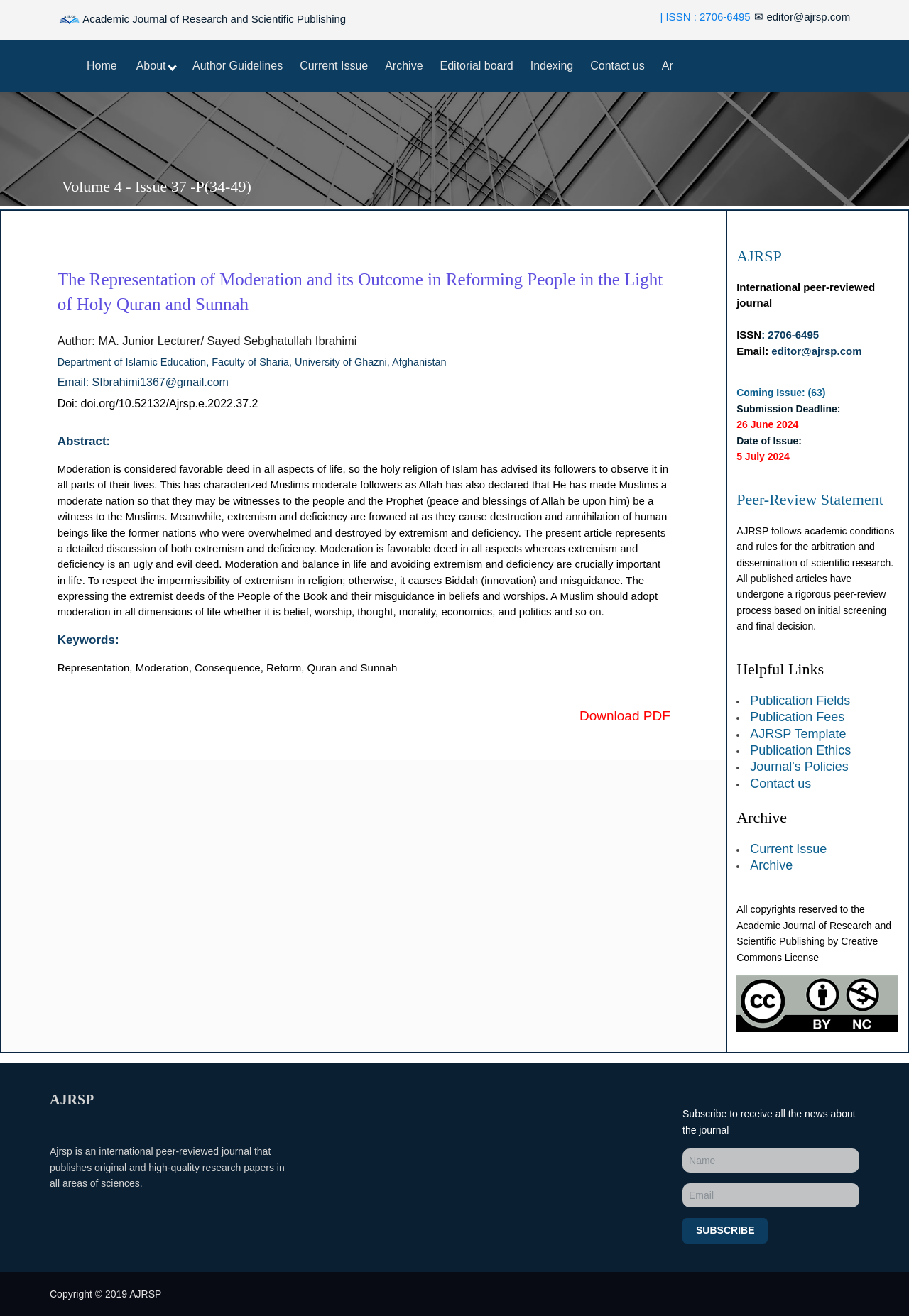Could you please study the image and provide a detailed answer to the question:
What is the email of the author?

The email of the author can be found in the main content section of the webpage, where it is written 'Email: SIbrahimi1367@gmail.com'.